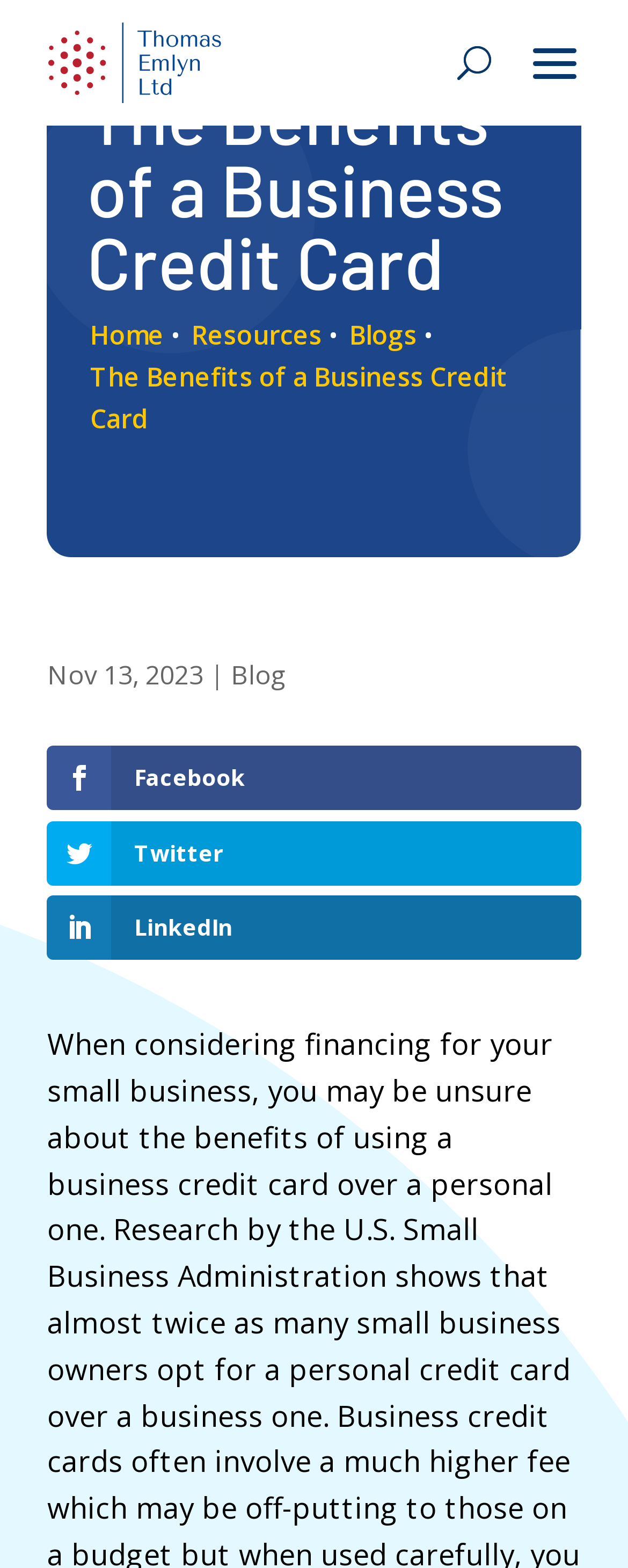Please pinpoint the bounding box coordinates for the region I should click to adhere to this instruction: "Search for something".

[0.805, 0.044, 0.91, 0.072]